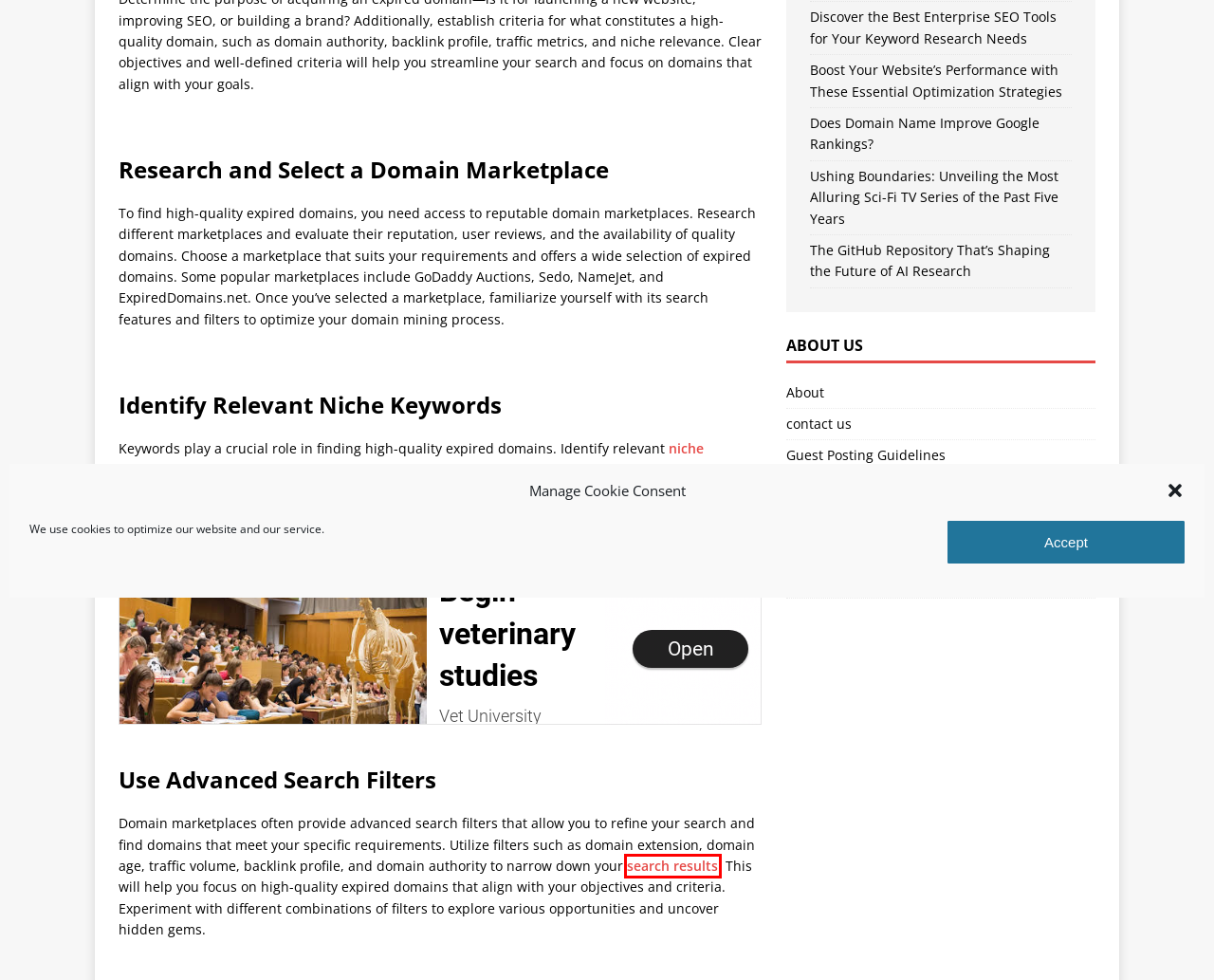You are looking at a webpage screenshot with a red bounding box around an element. Pick the description that best matches the new webpage after interacting with the element in the red bounding box. The possible descriptions are:
A. Disclaimer - etecreview
B. The GitHub Repository That's Shaping the Future of AI Research - etecreview
C. Privacy Policy - etecreview
D. Boost Your Website's Performance with These Essential Optimization Strategies - etecreview
E. Terms & conditions - etecreview
F. Ushing Boundaries: Unveiling the Most Alluring Sci-Fi TV Series of the Past Five Years - etecreview
G. 15 On-Site SEO Elements That Influence Search Results - etecreview
H. Discover New Niches: 4 Simple Ways to Find SEO Topics - etecreview

G